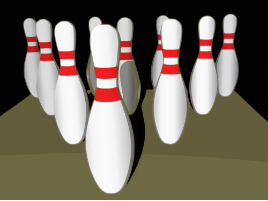What is the material of the lane beneath the pins?
Please utilize the information in the image to give a detailed response to the question.

The caption describes the lane as 'wooden', indicating that the material of the lane is wood.